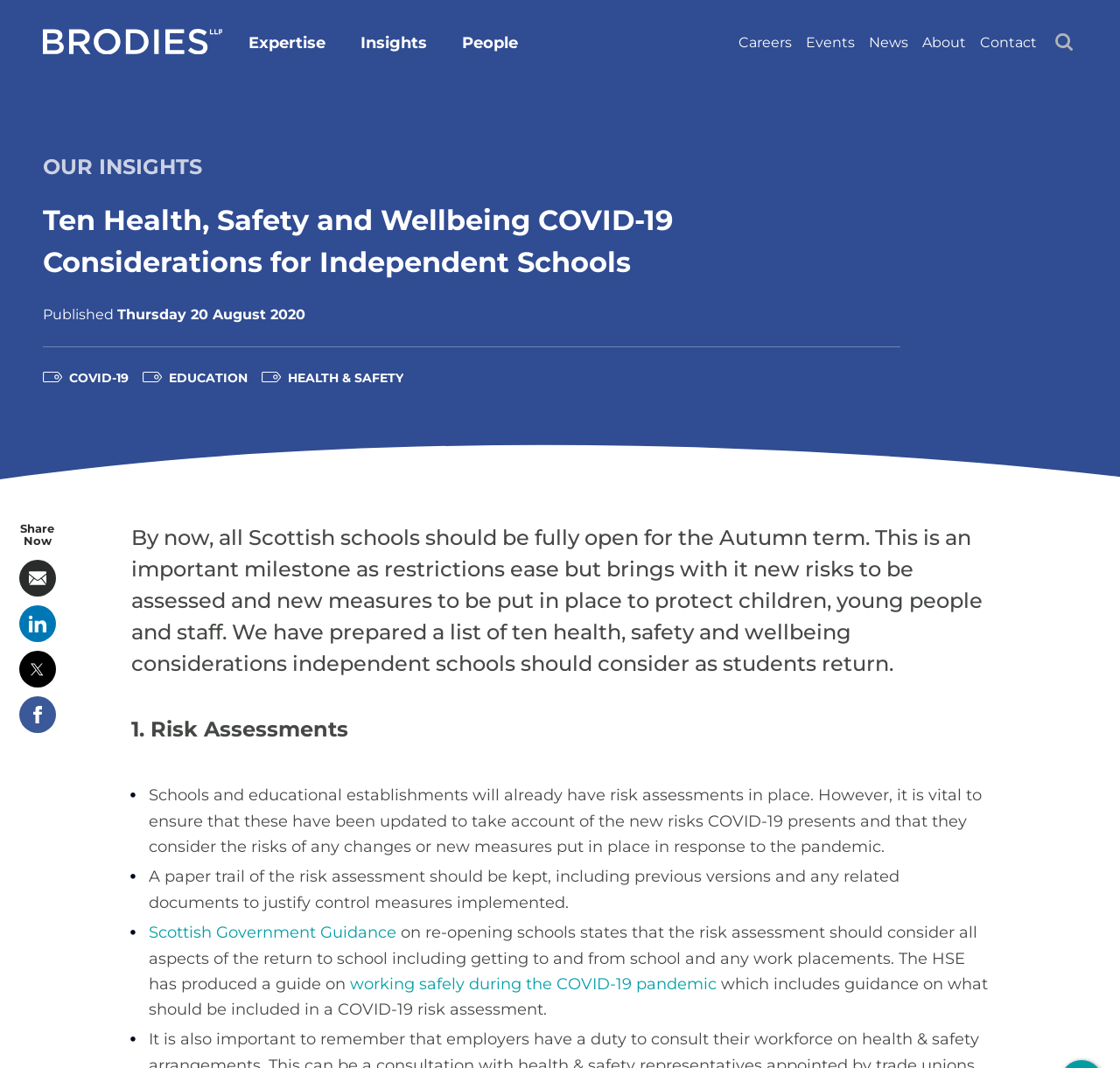Determine the bounding box coordinates of the element's region needed to click to follow the instruction: "Read the article about COVID-19". Provide these coordinates as four float numbers between 0 and 1, formatted as [left, top, right, bottom].

[0.038, 0.345, 0.115, 0.363]